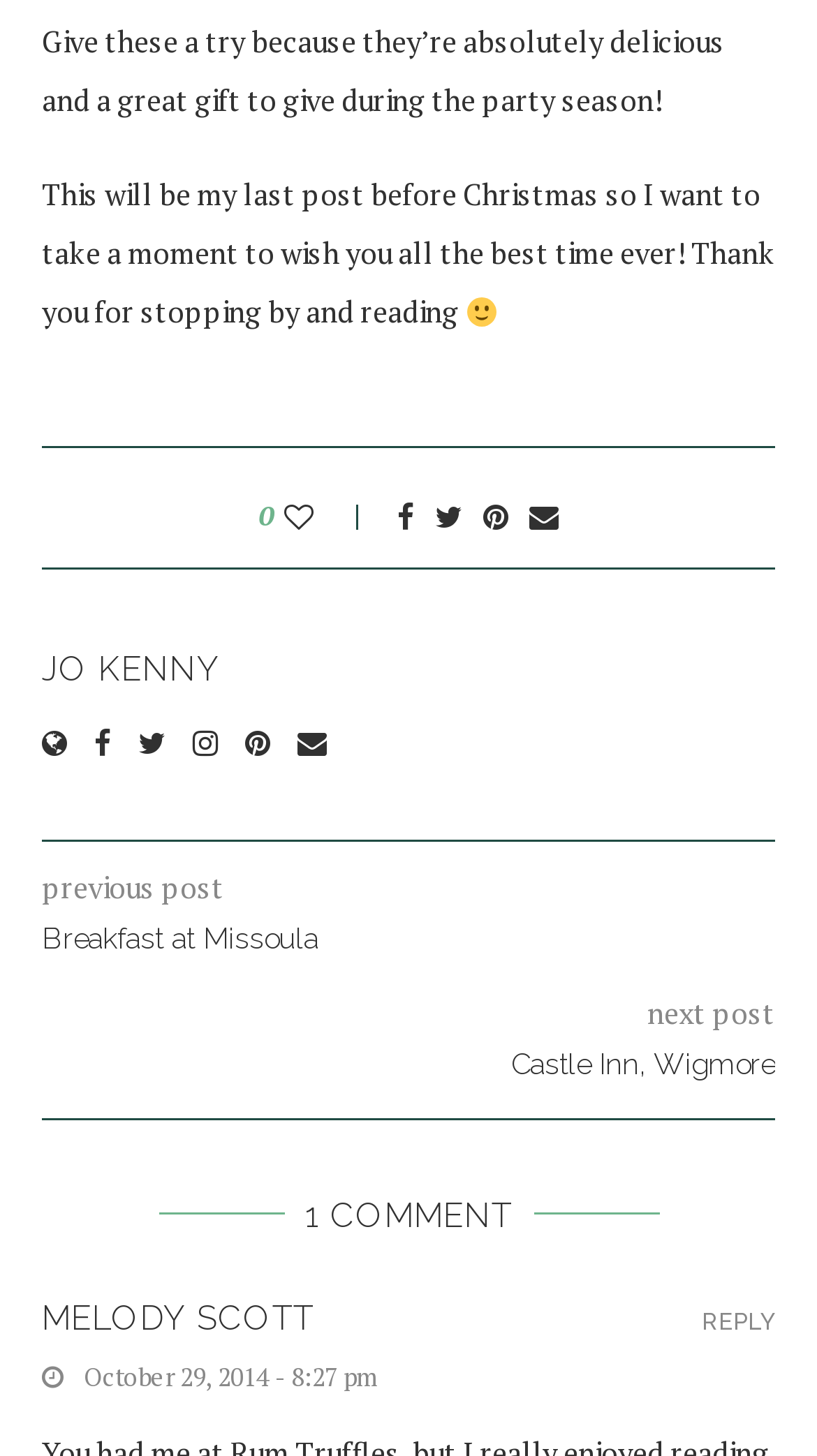Please identify the bounding box coordinates of the element's region that I should click in order to complete the following instruction: "Visit the 'JO KENNY' page". The bounding box coordinates consist of four float numbers between 0 and 1, i.e., [left, top, right, bottom].

[0.051, 0.446, 0.272, 0.474]